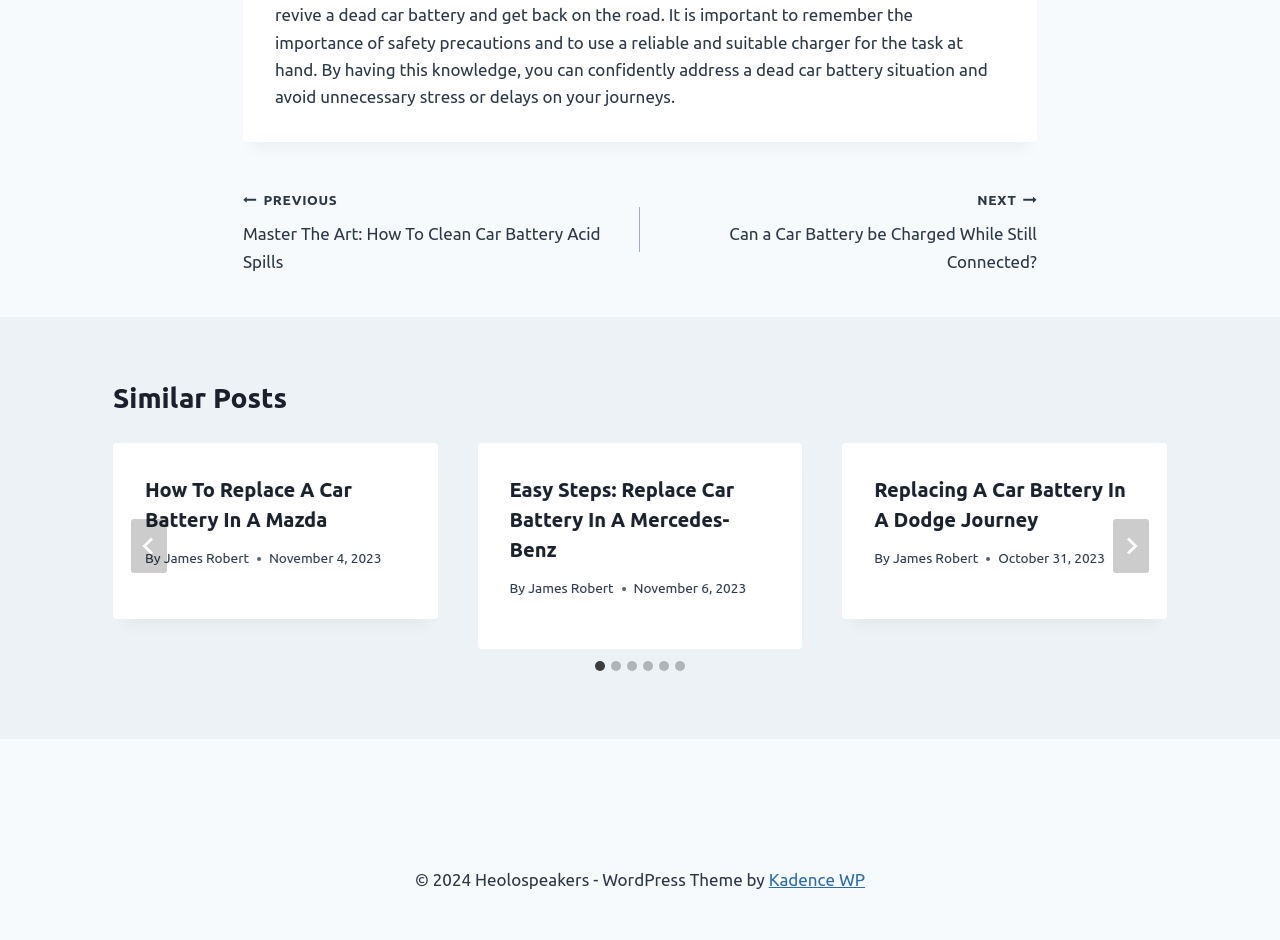Determine the bounding box coordinates of the region that needs to be clicked to achieve the task: "View the 'Easy Steps: Replace Car Battery In A Mercedes-Benz' article".

[0.398, 0.505, 0.602, 0.601]